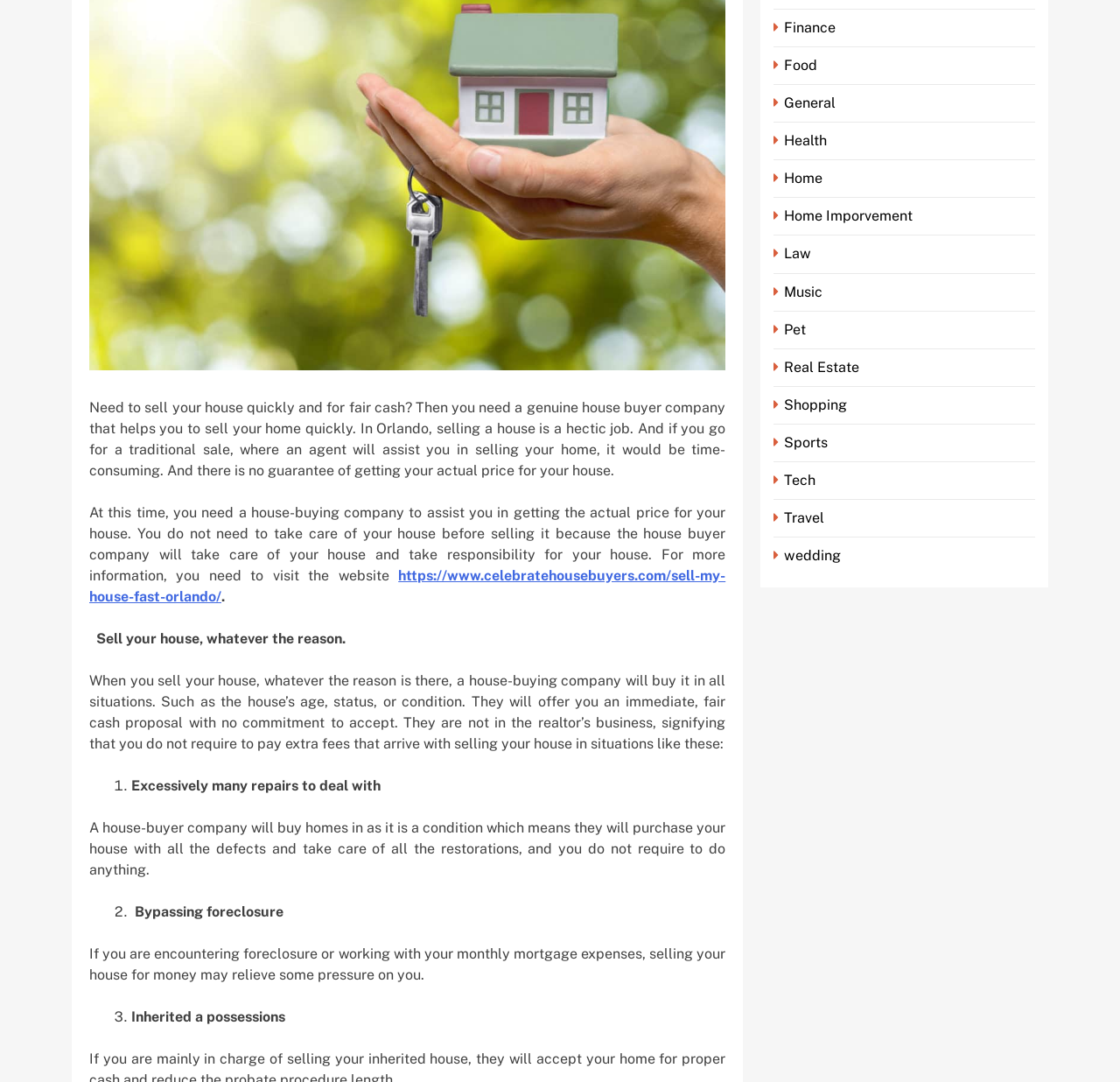Provide the bounding box coordinates of the HTML element this sentence describes: "Shopping". The bounding box coordinates consist of four float numbers between 0 and 1, i.e., [left, top, right, bottom].

[0.691, 0.366, 0.76, 0.382]